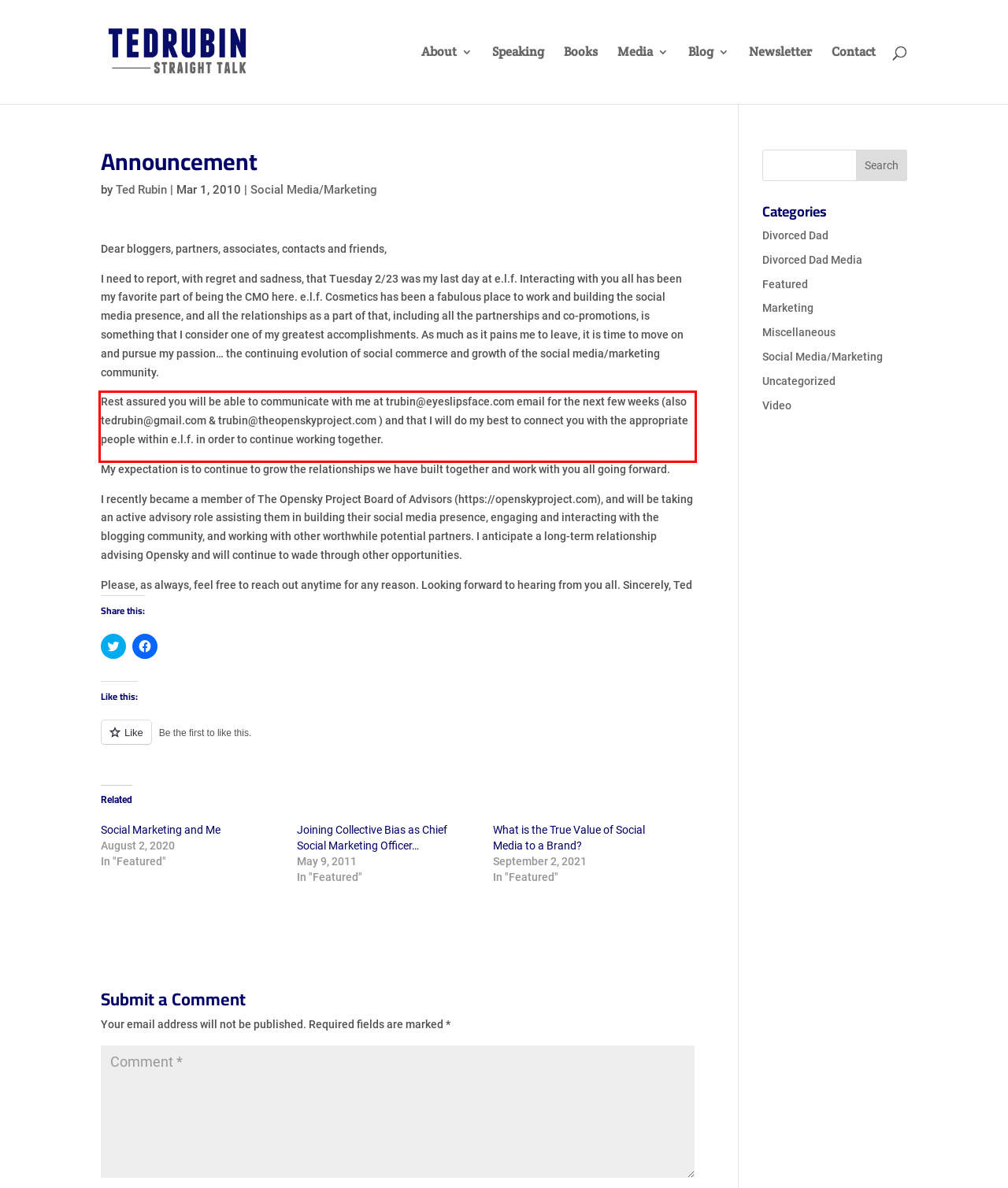You are provided with a screenshot of a webpage that includes a UI element enclosed in a red rectangle. Extract the text content inside this red rectangle.

Rest assured you will be able to communicate with me at trubin@eyeslipsface.com email for the next few weeks (also tedrubin@gmail.com & trubin@theopenskyproject.com ) and that I will do my best to connect you with the appropriate people within e.l.f. in order to continue working together.